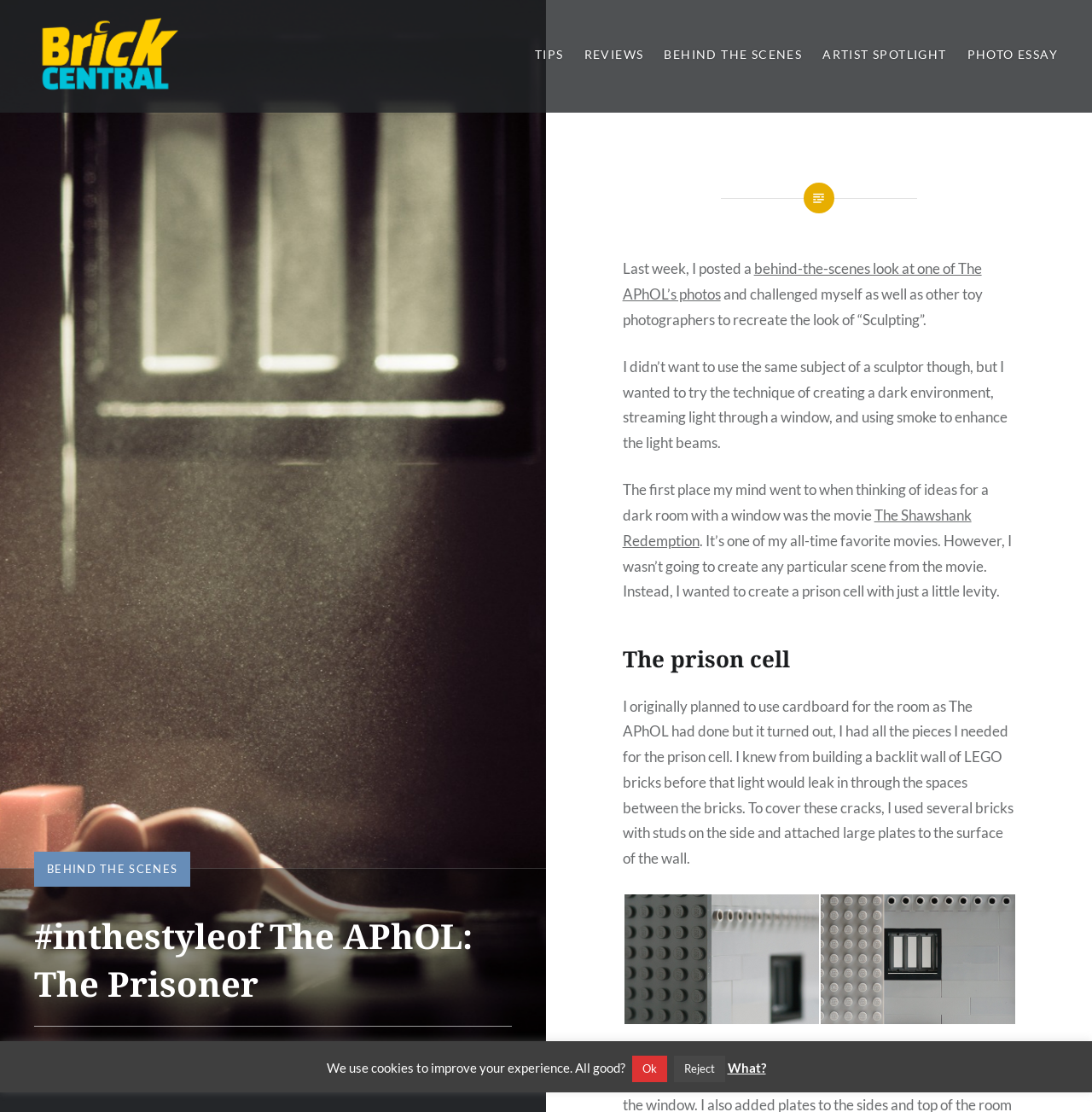What is the name of the website?
Based on the image, answer the question with as much detail as possible.

I determined the name of the website by looking at the heading element with the text 'BrickCentral' which is located at the top of the webpage.